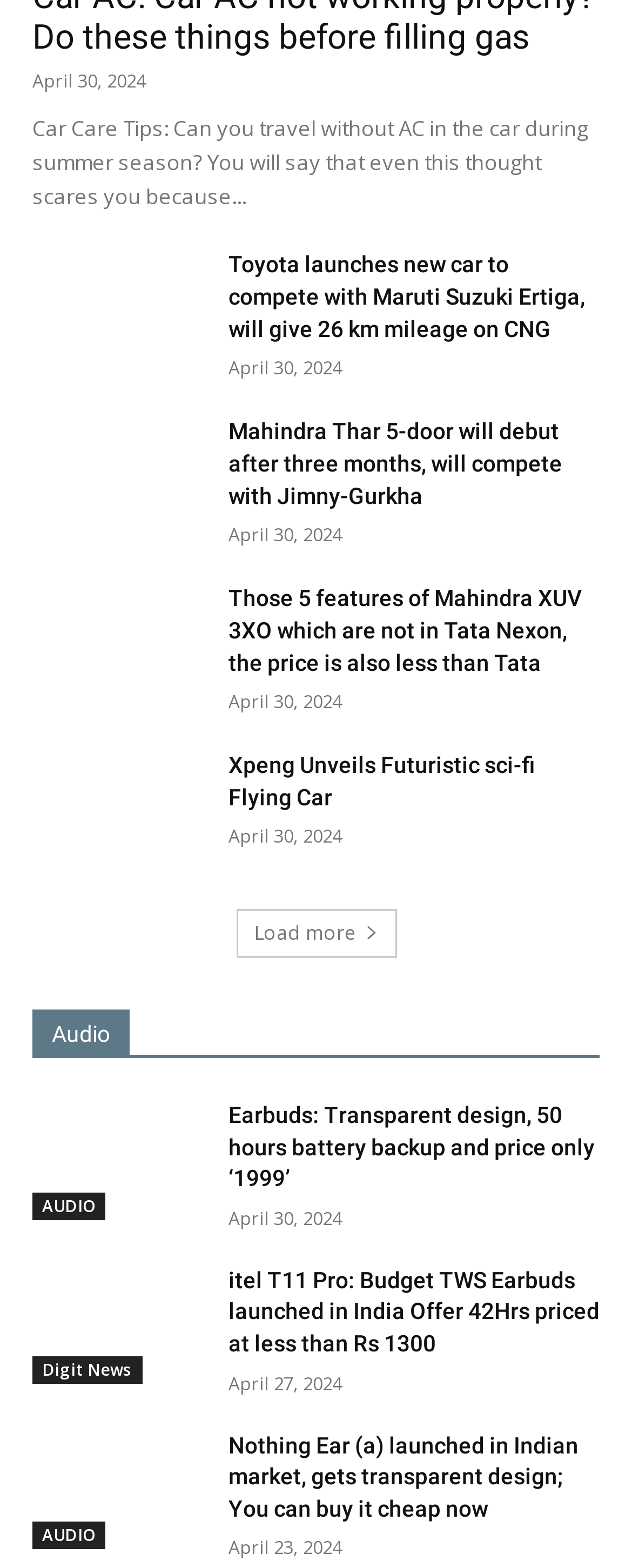What is the date of the latest news article?
Please answer the question with a single word or phrase, referencing the image.

April 30, 2024